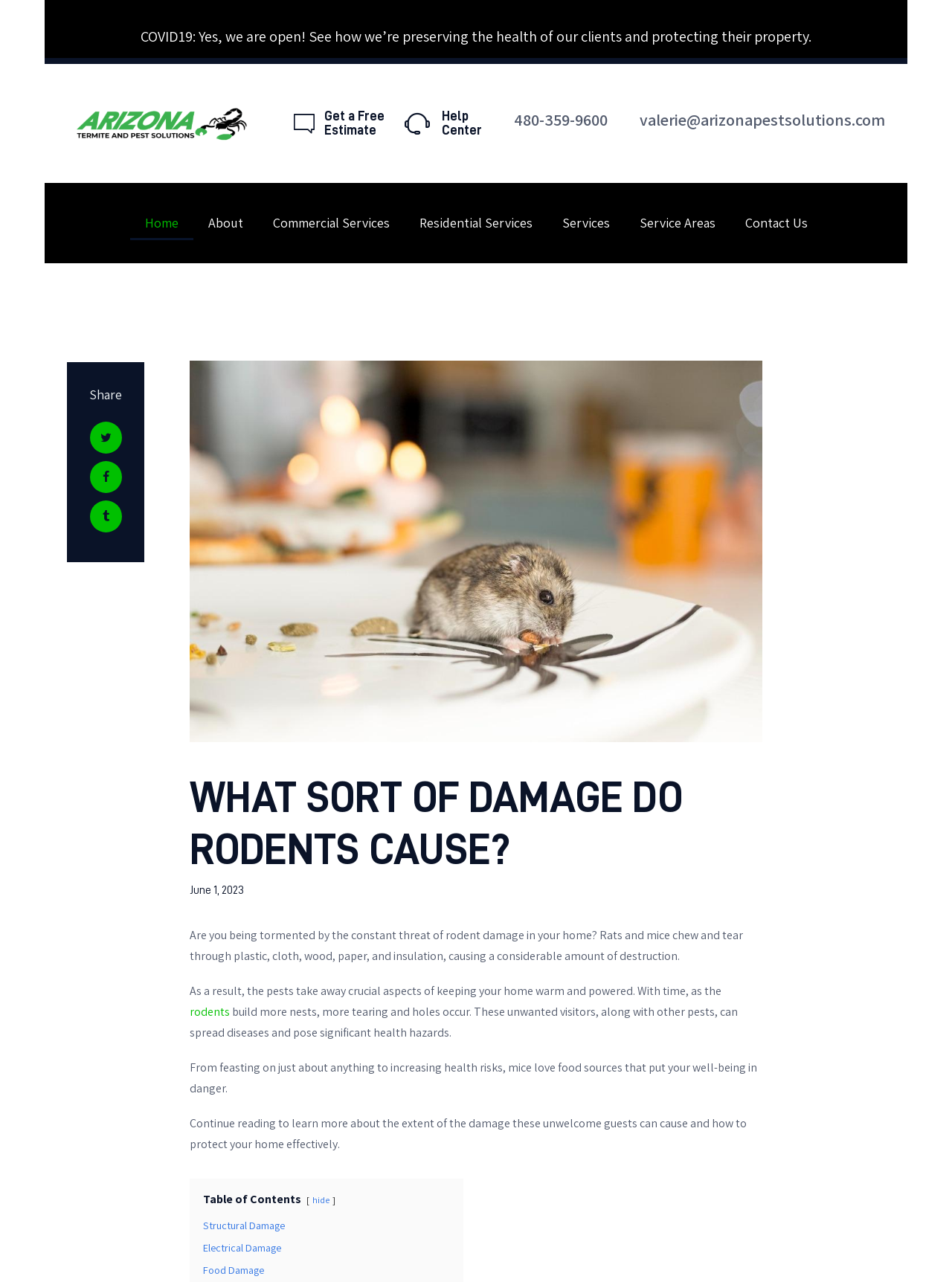Find the bounding box coordinates of the element I should click to carry out the following instruction: "Click on 'Get a Free Estimate'".

[0.309, 0.085, 0.404, 0.107]